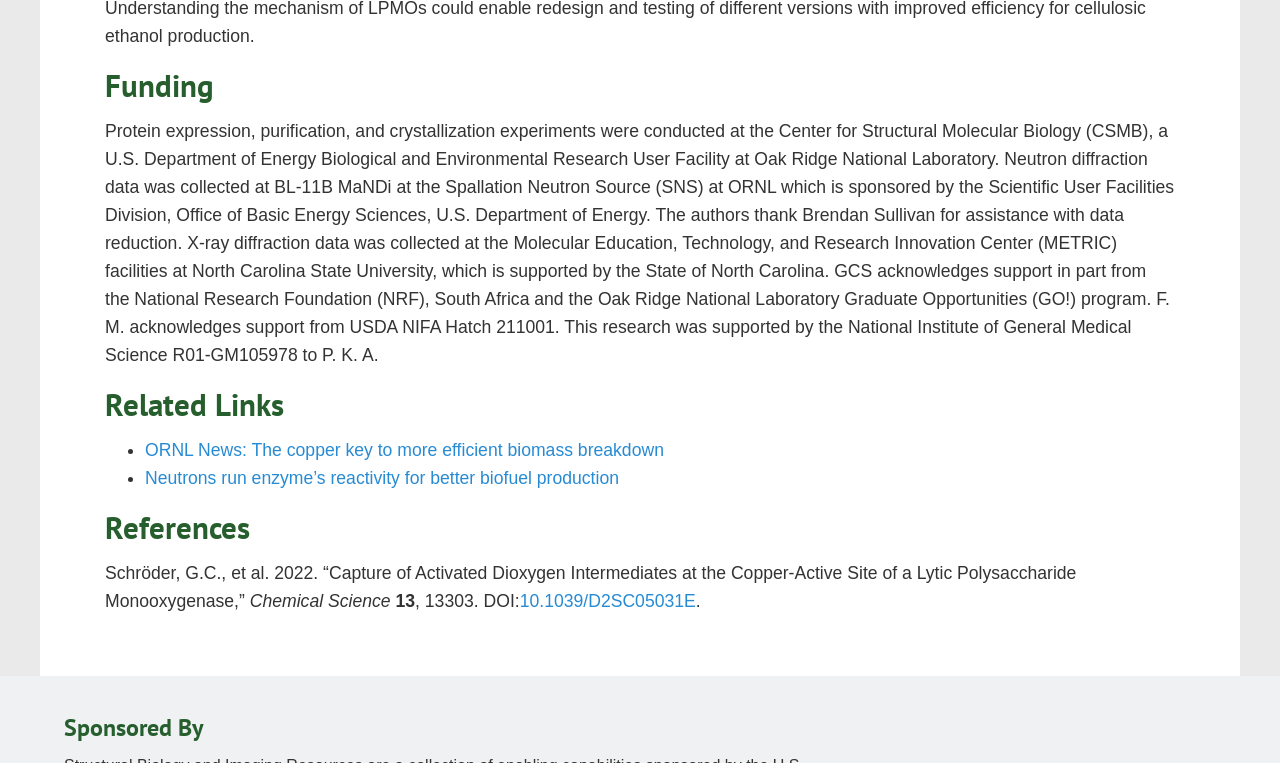What is the topic of the research?
From the screenshot, provide a brief answer in one word or phrase.

Biofuel production